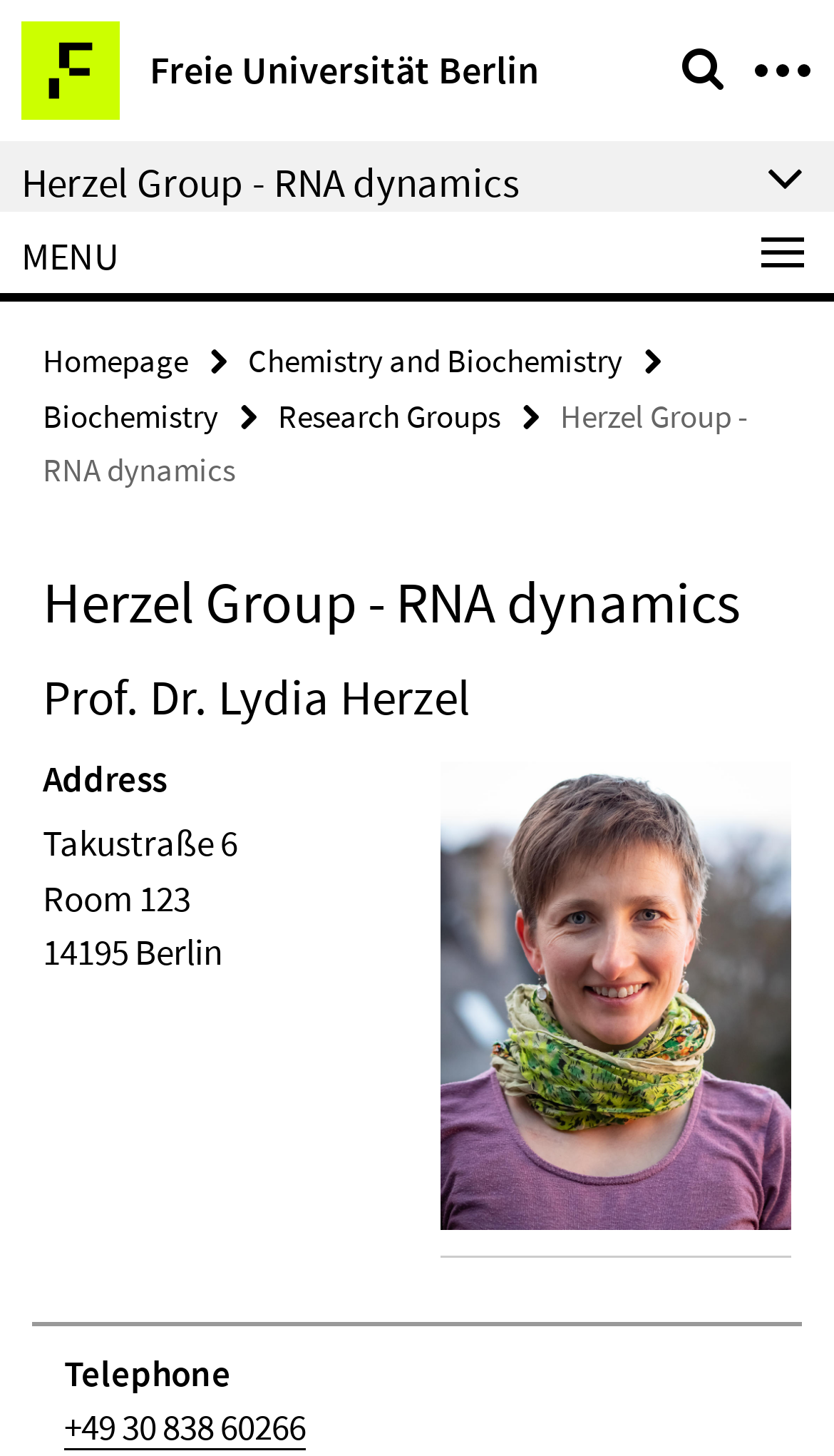Craft a detailed narrative of the webpage's structure and content.

The webpage is about the Herzel Group, which focuses on RNA dynamics and is part of the Department of Biology, Chemistry, Pharmacy. At the top left, there is a link to Freie Universität Berlin, accompanied by a small image. Next to it, there is a heading "Service Navigation". On the top right, there is another link.

Below the top section, there is a prominent heading "Herzel Group - RNA dynamics", which is also a link. Underneath, there is a menu section with the label "MENU". The menu consists of several links, including "Homepage", "Chemistry and Biochemistry", "Biochemistry", "Research Groups", and others.

On the left side, there is a section with the group's information. It starts with a heading "Herzel Group - RNA dynamics" and another heading "Prof. Dr. Lydia Herzel". Below, there is a figure with a link to Lydia Herzel, accompanied by an image of her. The figure also has a caption. 

Underneath the figure, there is a section with the group's address, including the street, room number, and postal code. On the bottom left, there is a section with the telephone number, which is also a link.

Overall, the webpage provides an overview of the Herzel Group, its research focus, and its contact information.